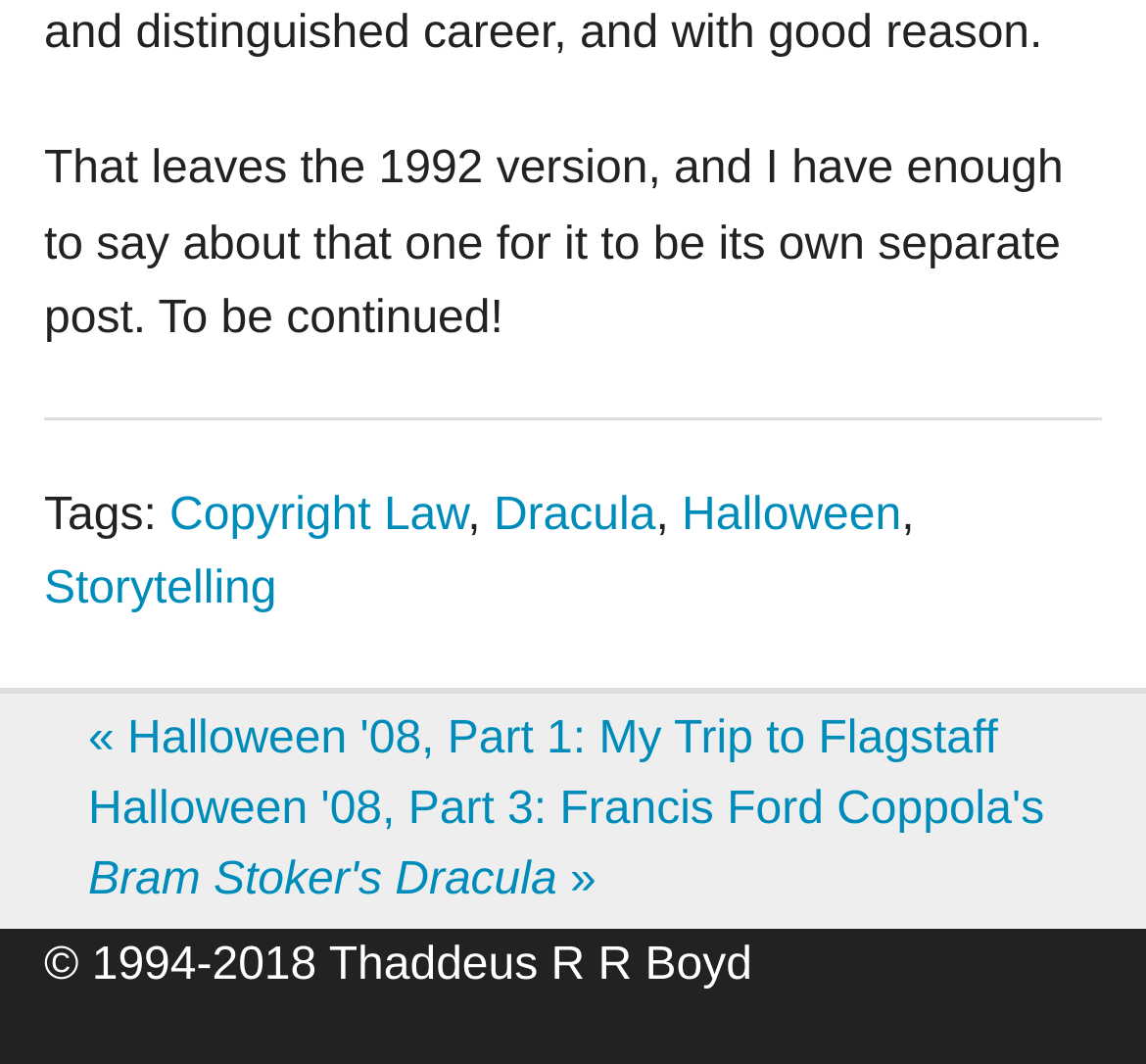Please answer the following query using a single word or phrase: 
What is the copyright year range?

1994-2018